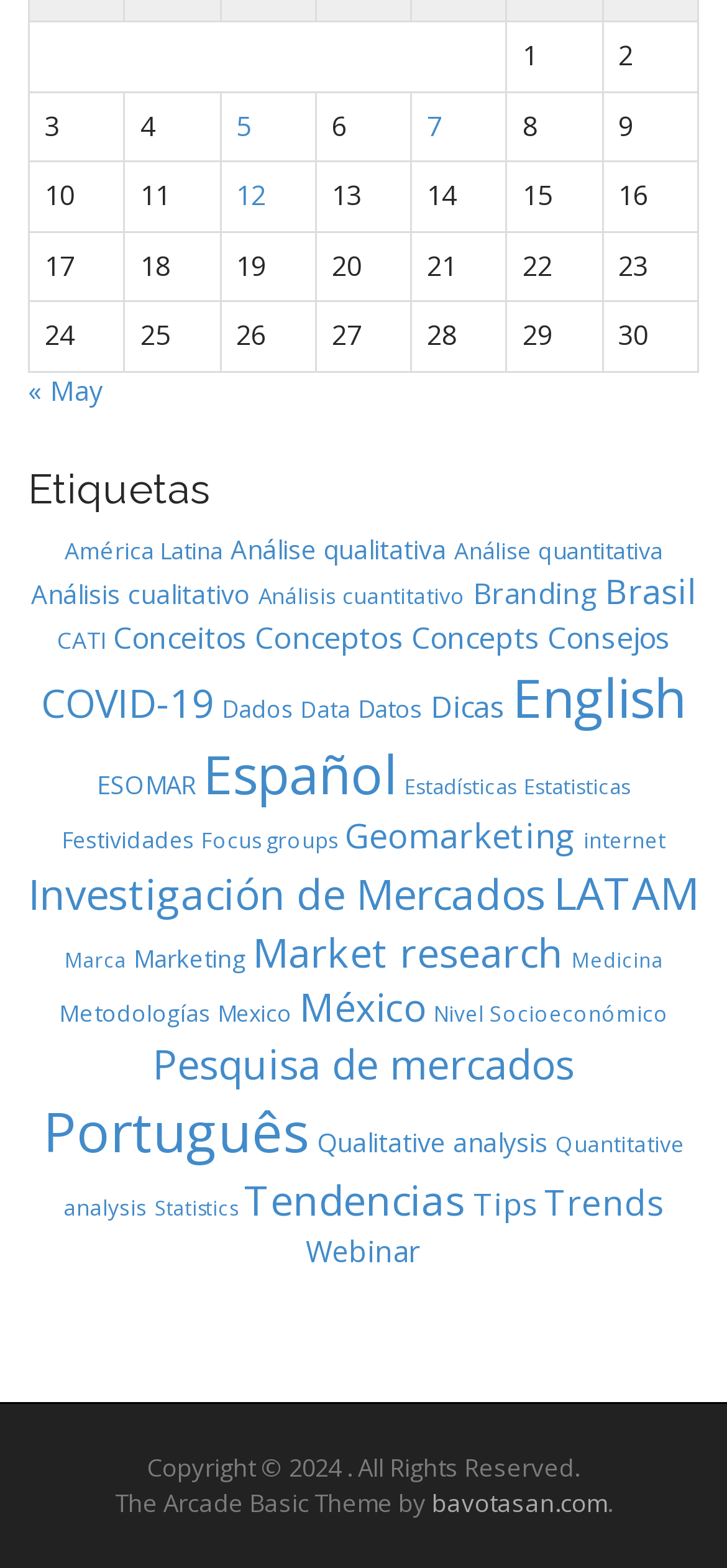Please locate the bounding box coordinates of the region I need to click to follow this instruction: "Click on '« May'".

[0.038, 0.238, 0.141, 0.26]